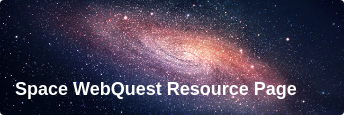Detail every aspect of the image in your description.

The image features a visually stunning background of a galaxy, evoking the vastness and beauty of space. In bold white text, it prominently displays the title "Space WebQuest Resource Page." This resource aims to provide educators and students with curated information and activities about space exploration and astronomy. The cosmic imagery underscores the theme of exploration and discovery, making it an inviting entry point for anyone interested in learning more about the universe.